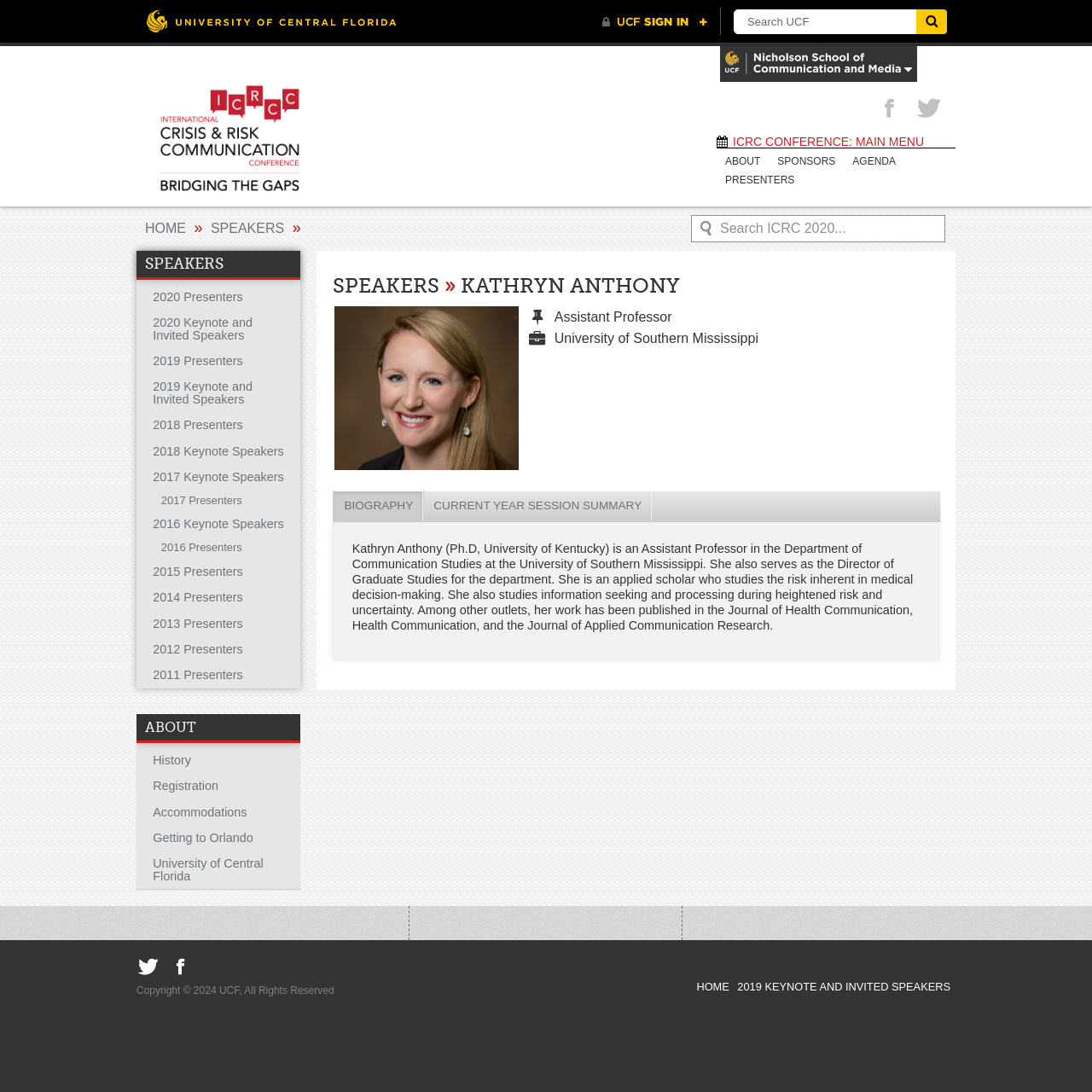Answer the question in one word or a short phrase:
How many years of presenter information are available on this page?

9